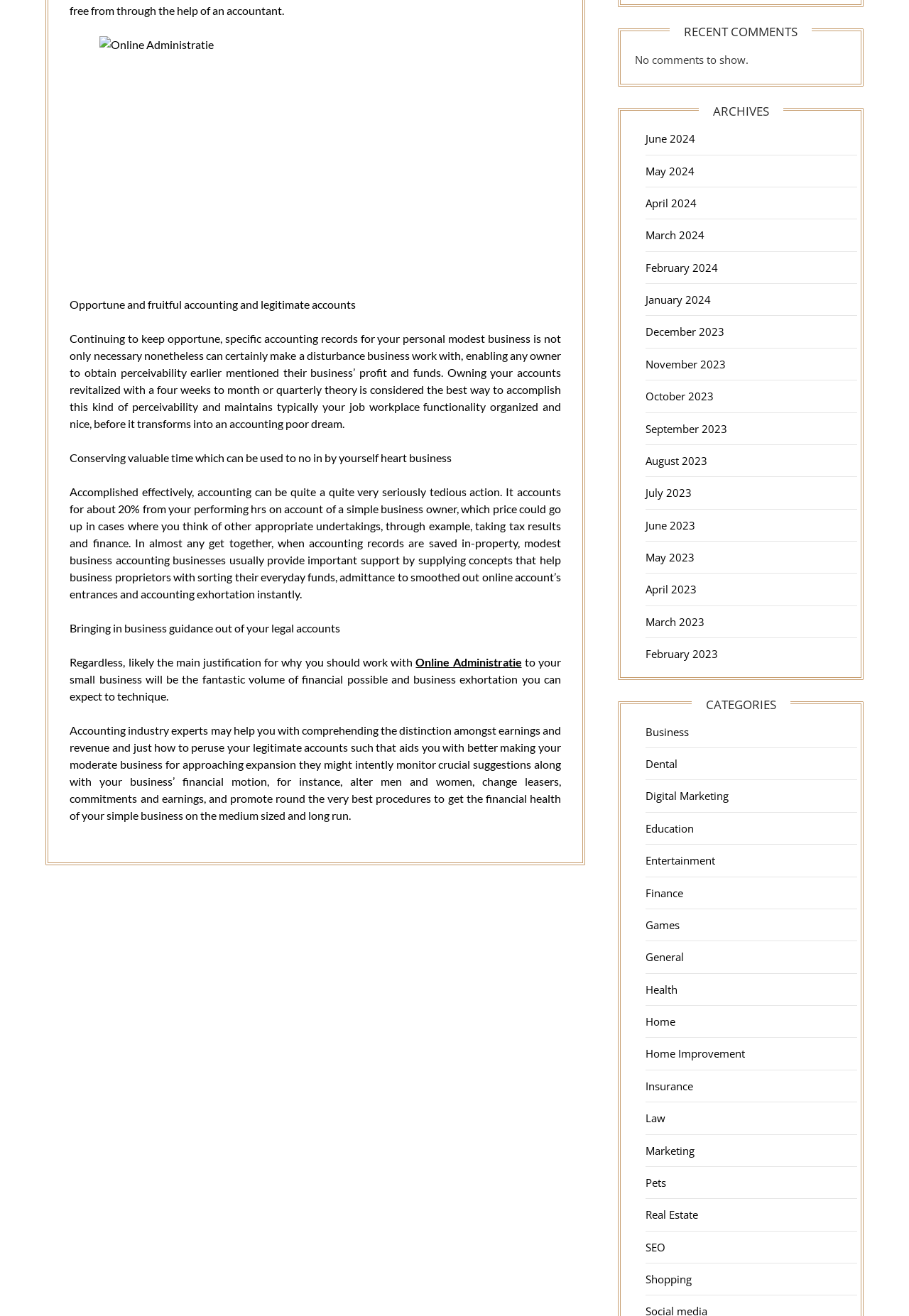Can you pinpoint the bounding box coordinates for the clickable element required for this instruction: "View archives for 'June 2024'"? The coordinates should be four float numbers between 0 and 1, i.e., [left, top, right, bottom].

[0.71, 0.1, 0.765, 0.111]